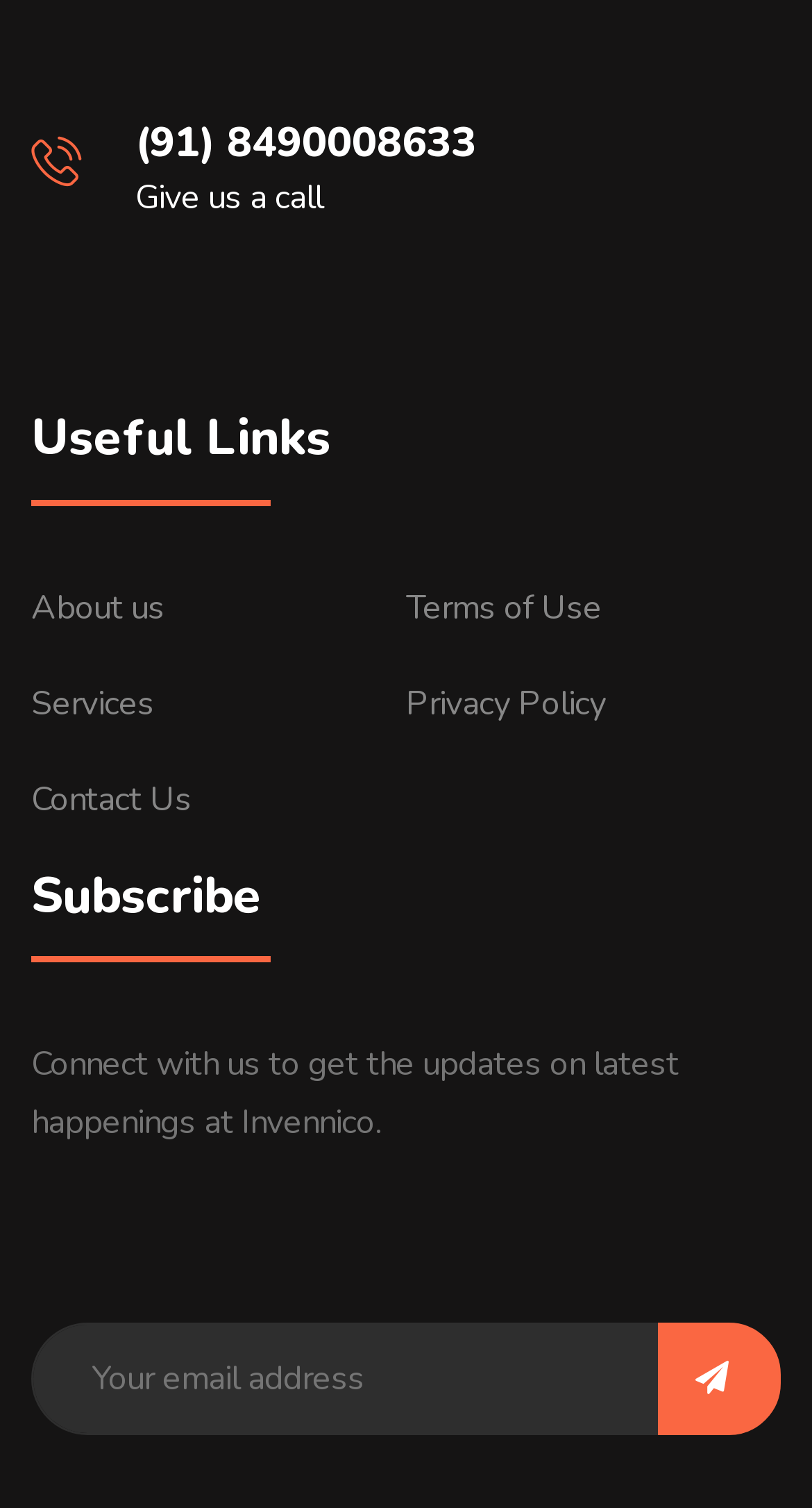What is the purpose of the textbox?
Please describe in detail the information shown in the image to answer the question.

The textbox is labeled 'Your email address' and is required, indicating that it is used to enter an email address, likely for subscription or newsletter purposes.